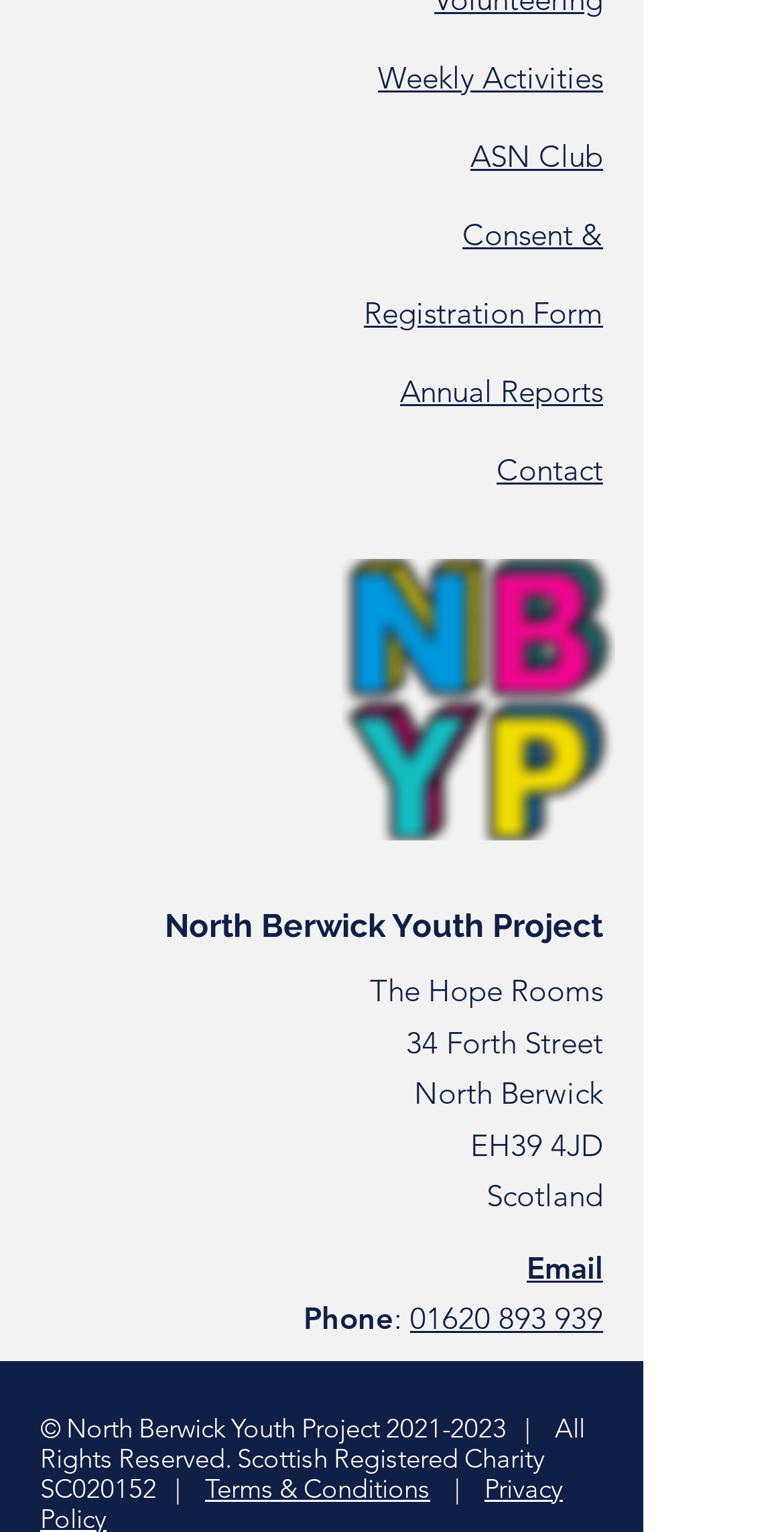What is the address of the project?
Please provide a single word or phrase answer based on the image.

34 Forth Street, EH39 4JD, Scotland